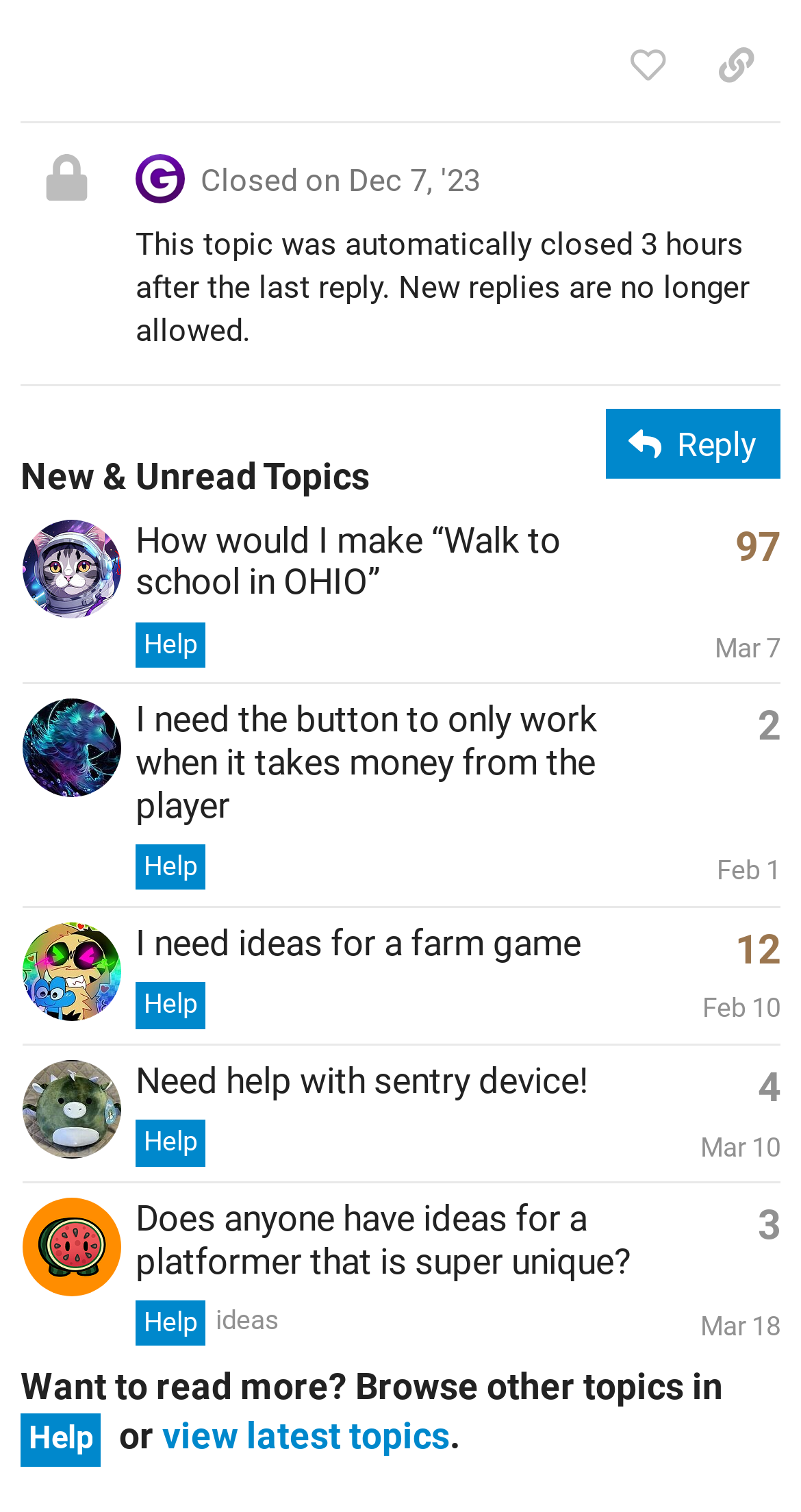What is the topic of the post with 97 replies?
Please provide a single word or phrase answer based on the image.

Walk to school in OHIO